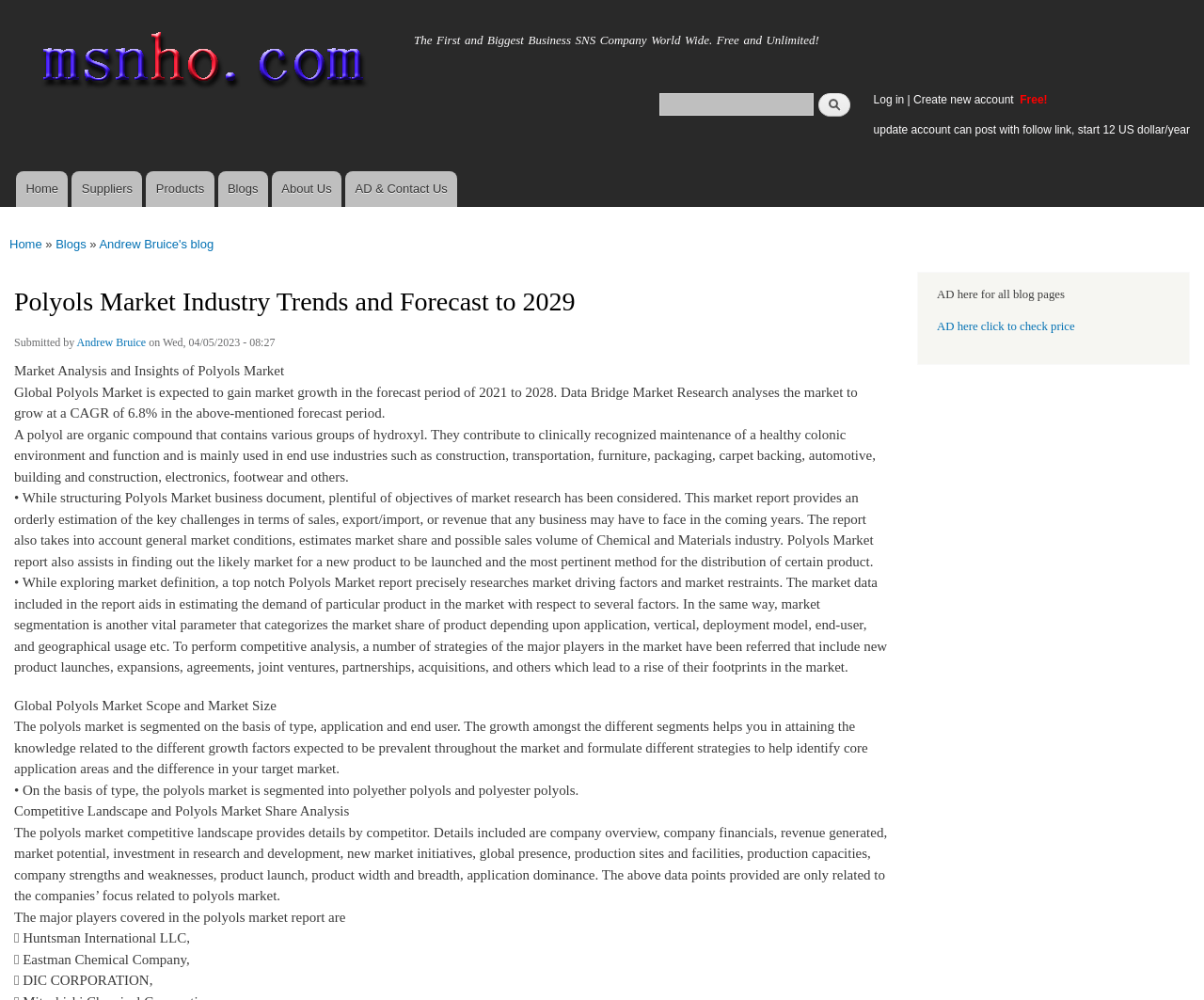Give a concise answer using only one word or phrase for this question:
Who is the author of this blog post?

Andrew Bruice